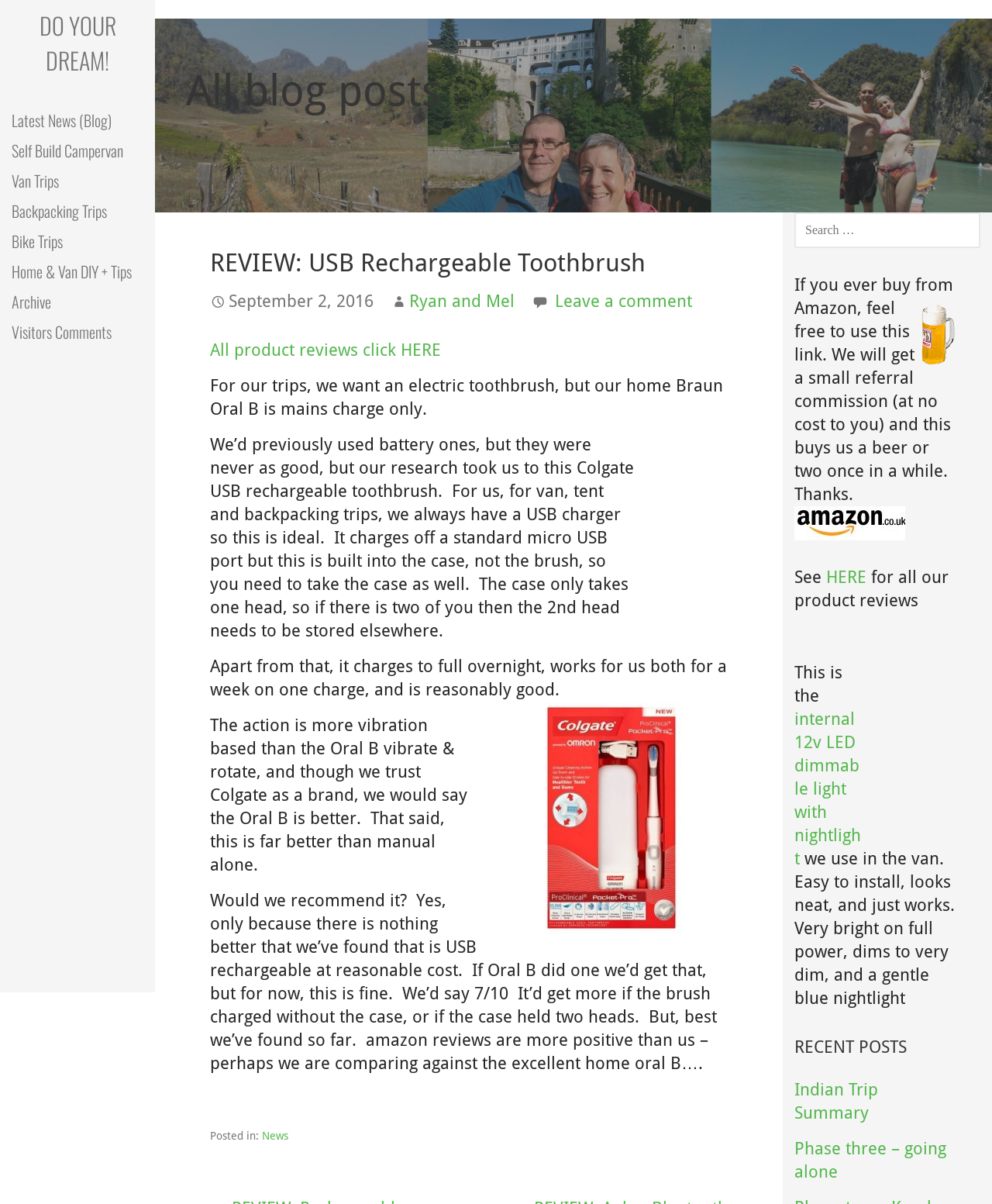Find the bounding box coordinates corresponding to the UI element with the description: "Phase three – going alone". The coordinates should be formatted as [left, top, right, bottom], with values as floats between 0 and 1.

[0.801, 0.946, 0.954, 0.981]